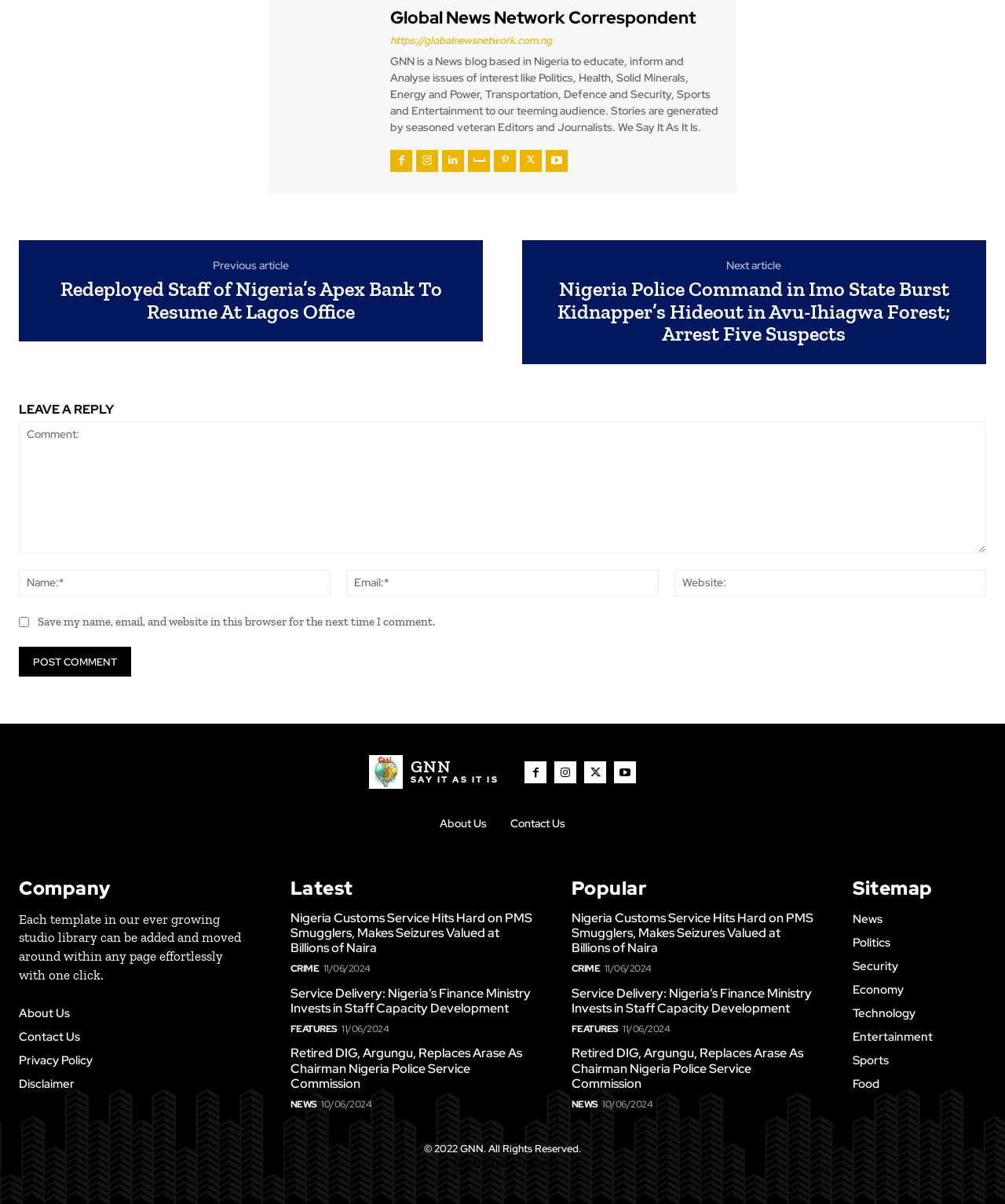What is the category of the article 'Retired DIG, Argungu, Replaces Arase As Chairman Nigeria Police Service Commission'?
Offer a detailed and full explanation in response to the question.

The category of the article can be found in the link element with the text 'NEWS' which is located near the article title 'Retired DIG, Argungu, Replaces Arase As Chairman Nigeria Police Service Commission'.